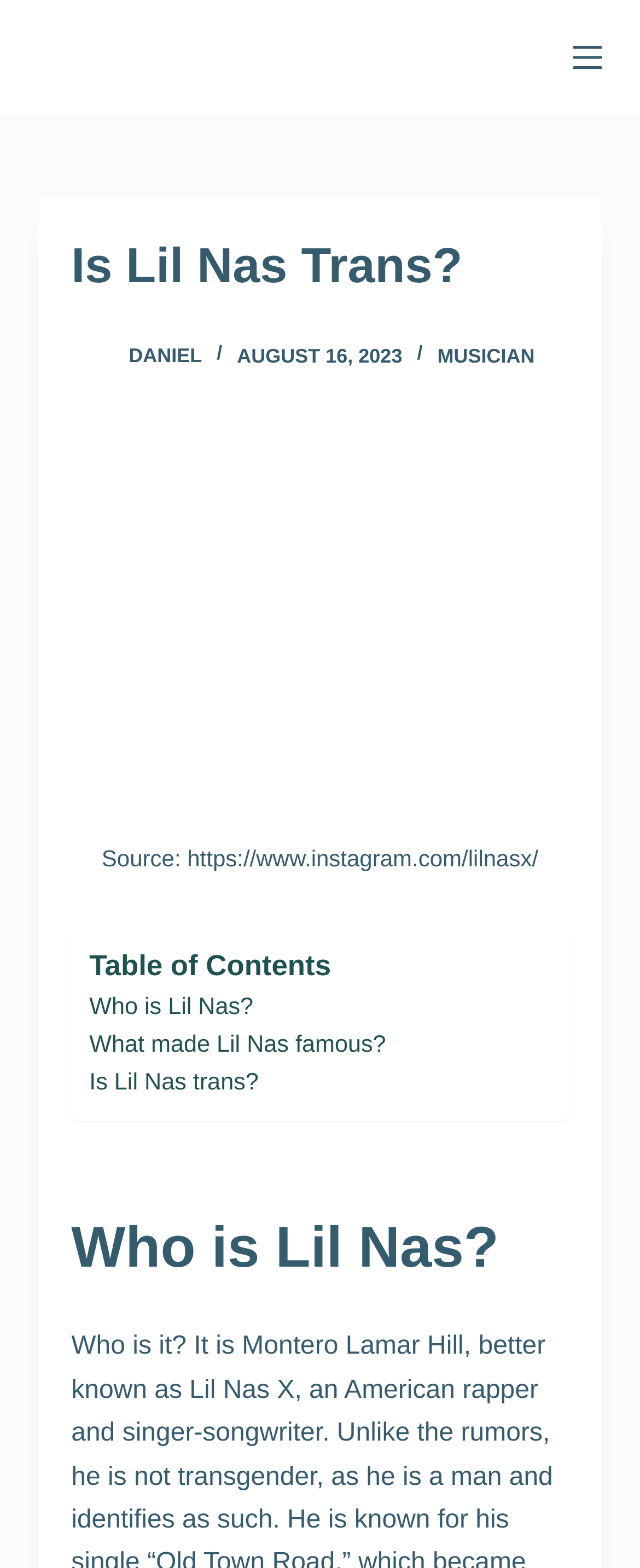Could you locate the bounding box coordinates for the section that should be clicked to accomplish this task: "Read the article about 'Who is Lil Nas?'".

[0.111, 0.77, 0.889, 0.824]